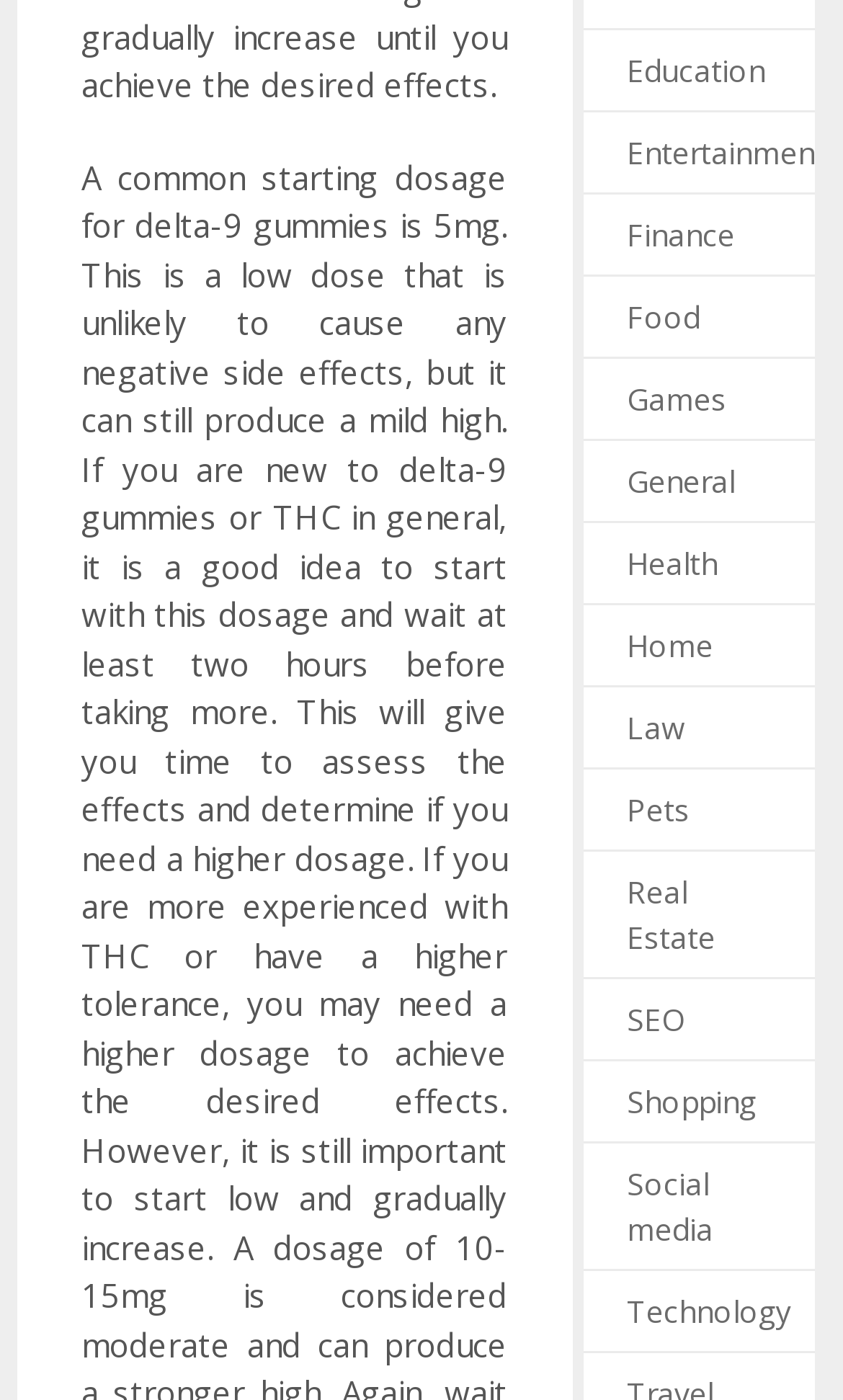Determine the bounding box coordinates for the area that should be clicked to carry out the following instruction: "Browse Entertainment".

[0.743, 0.094, 0.979, 0.123]